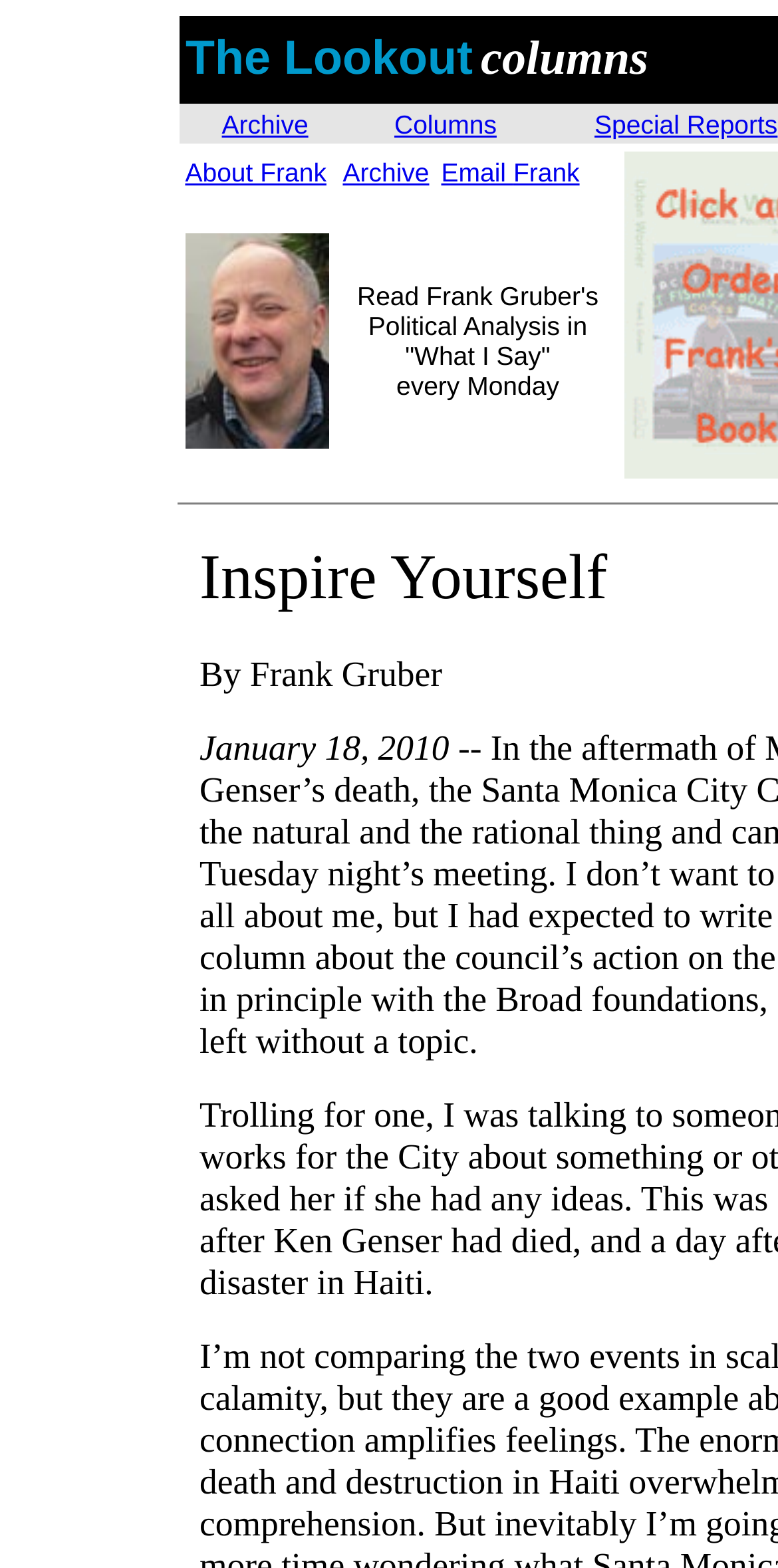Identify the bounding box coordinates of the element to click to follow this instruction: 'view archives'. Ensure the coordinates are four float values between 0 and 1, provided as [left, top, right, bottom].

[0.236, 0.069, 0.446, 0.089]